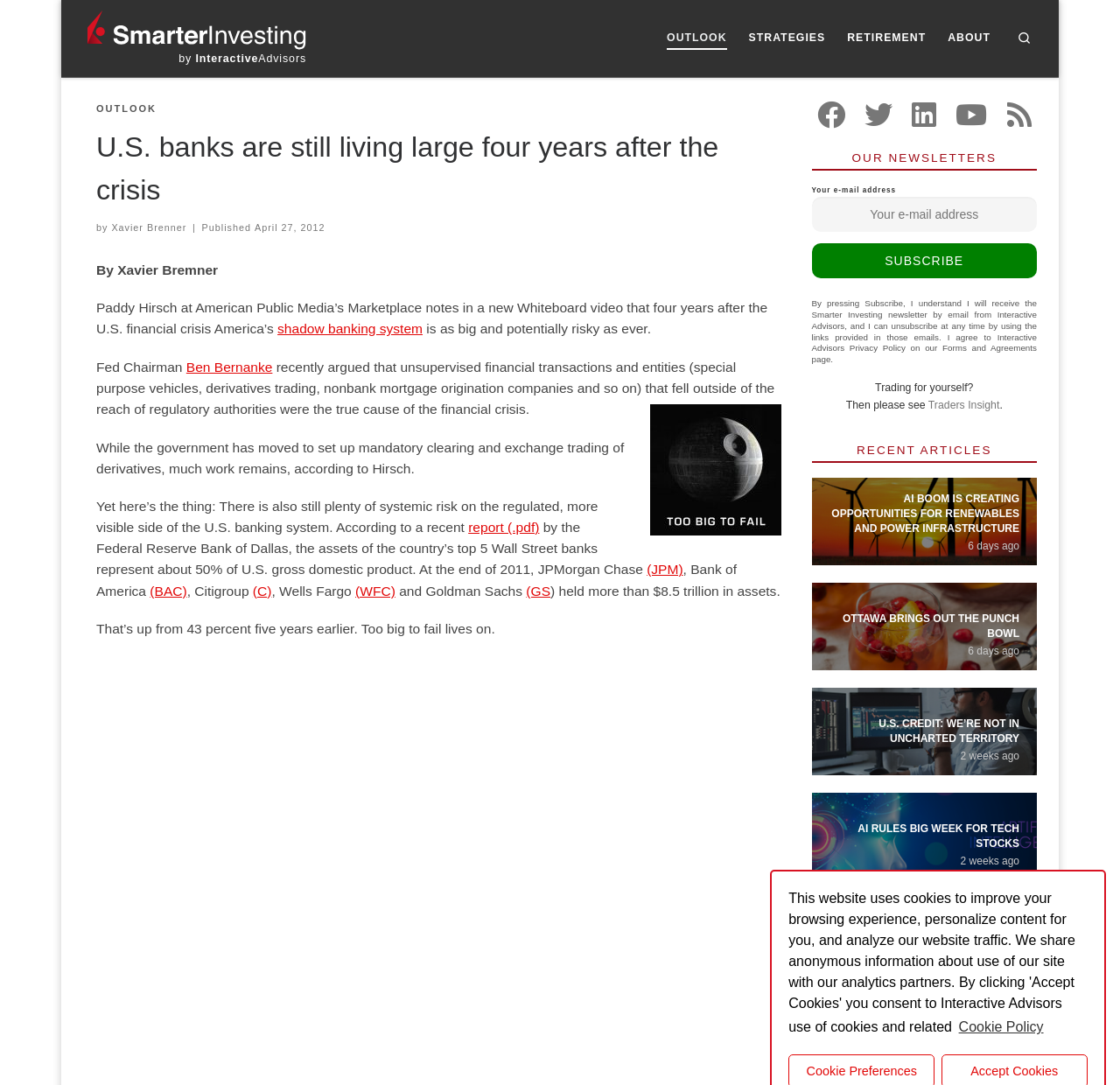Find the bounding box coordinates of the element you need to click on to perform this action: 'Follow us on Facebook'. The coordinates should be represented by four float values between 0 and 1, in the format [left, top, right, bottom].

[0.73, 0.092, 0.755, 0.121]